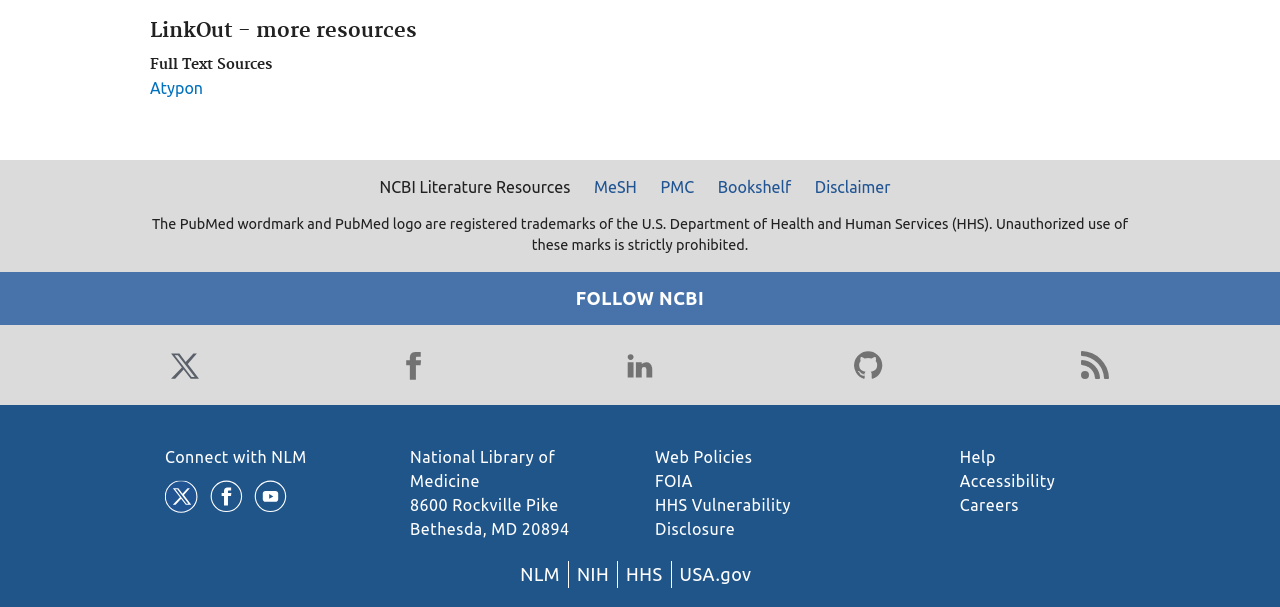Using the description: "Deciduous", determine the UI element's bounding box coordinates. Ensure the coordinates are in the format of four float numbers between 0 and 1, i.e., [left, top, right, bottom].

None